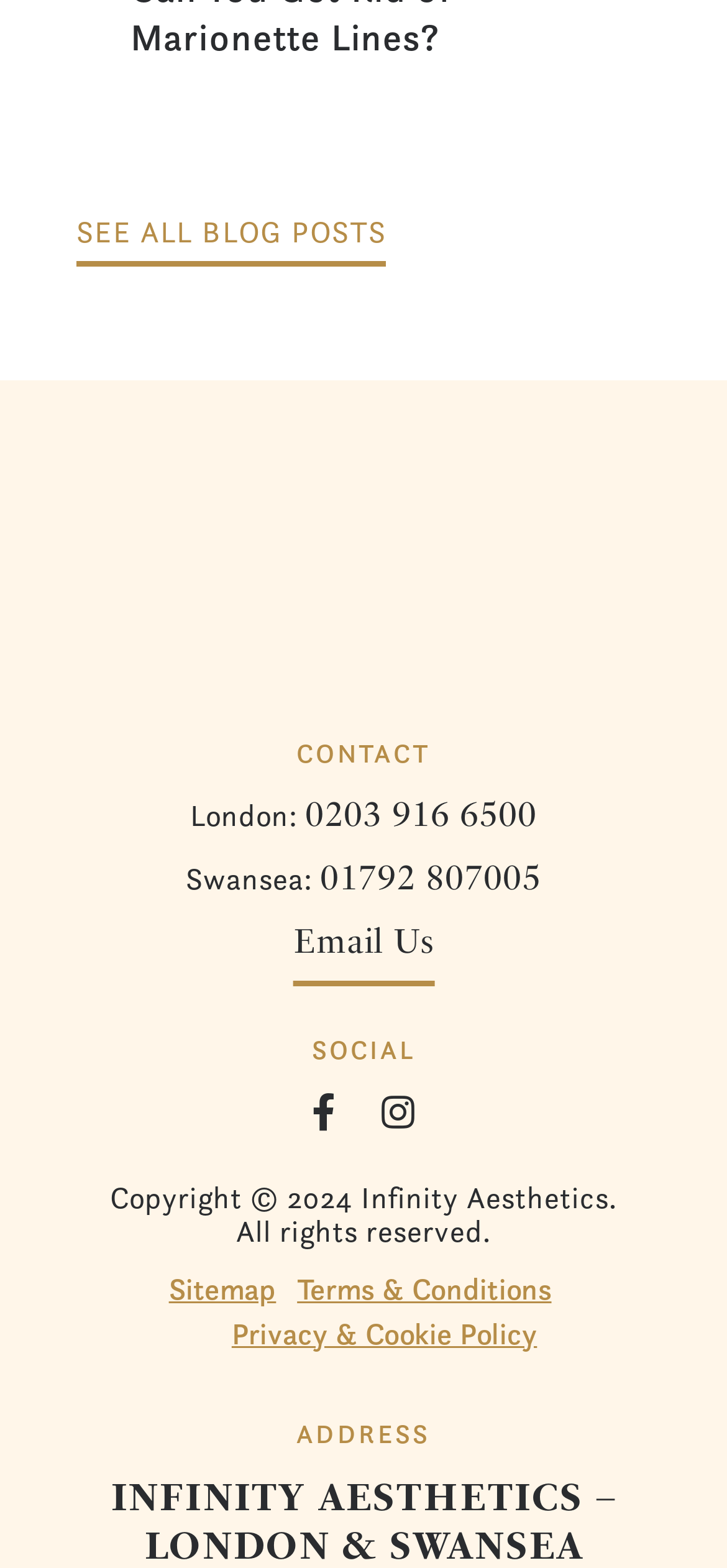What is the last link in the footer section?
Please provide a comprehensive answer based on the visual information in the image.

The footer section contains several links, and the last link is to the 'Privacy & Cookie Policy', which can be found in the link element with the text 'Privacy & Cookie Policy'.